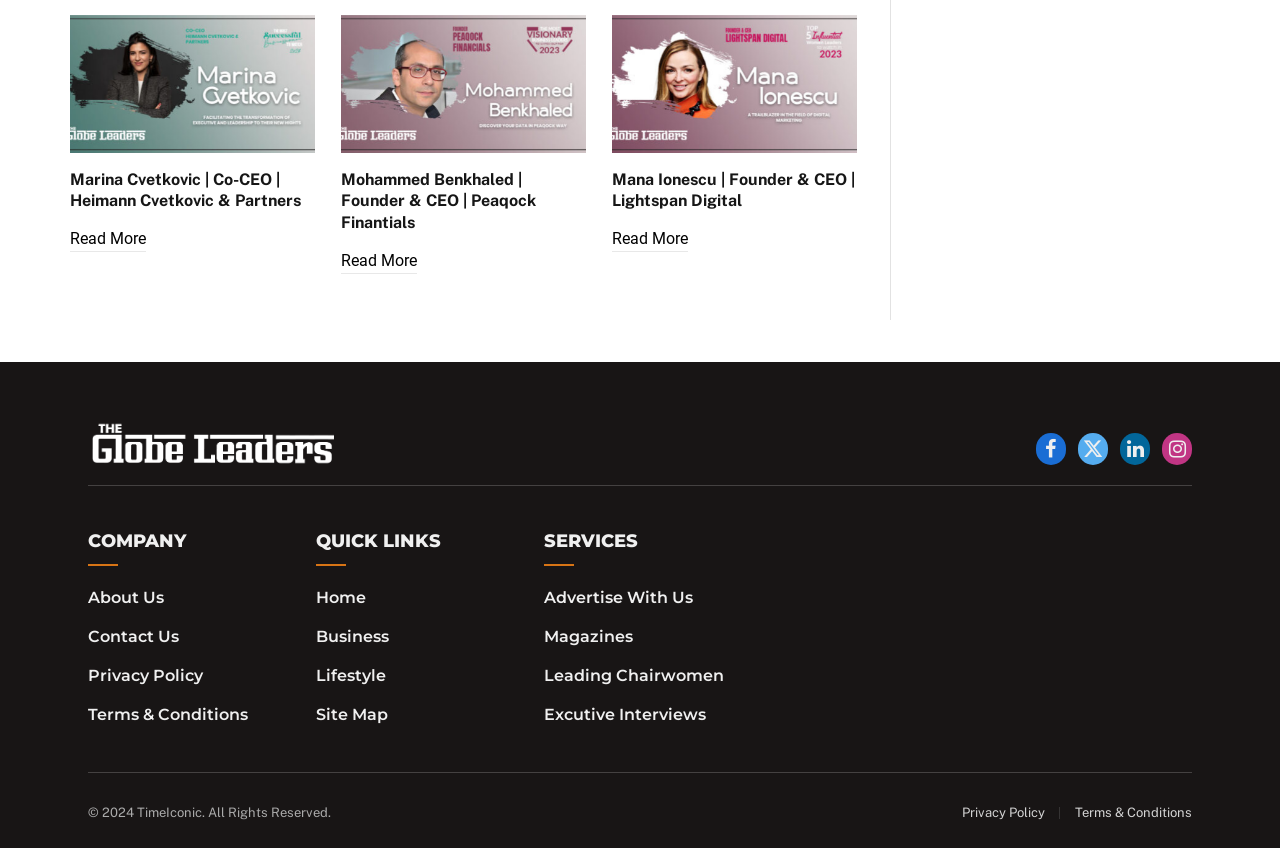Please look at the image and answer the question with a detailed explanation: What is the last link mentioned in the 'QUICK LINKS' section?

In the 'QUICK LINKS' section, the last link mentioned is 'Site Map', which is one of the quick links provided on the webpage.